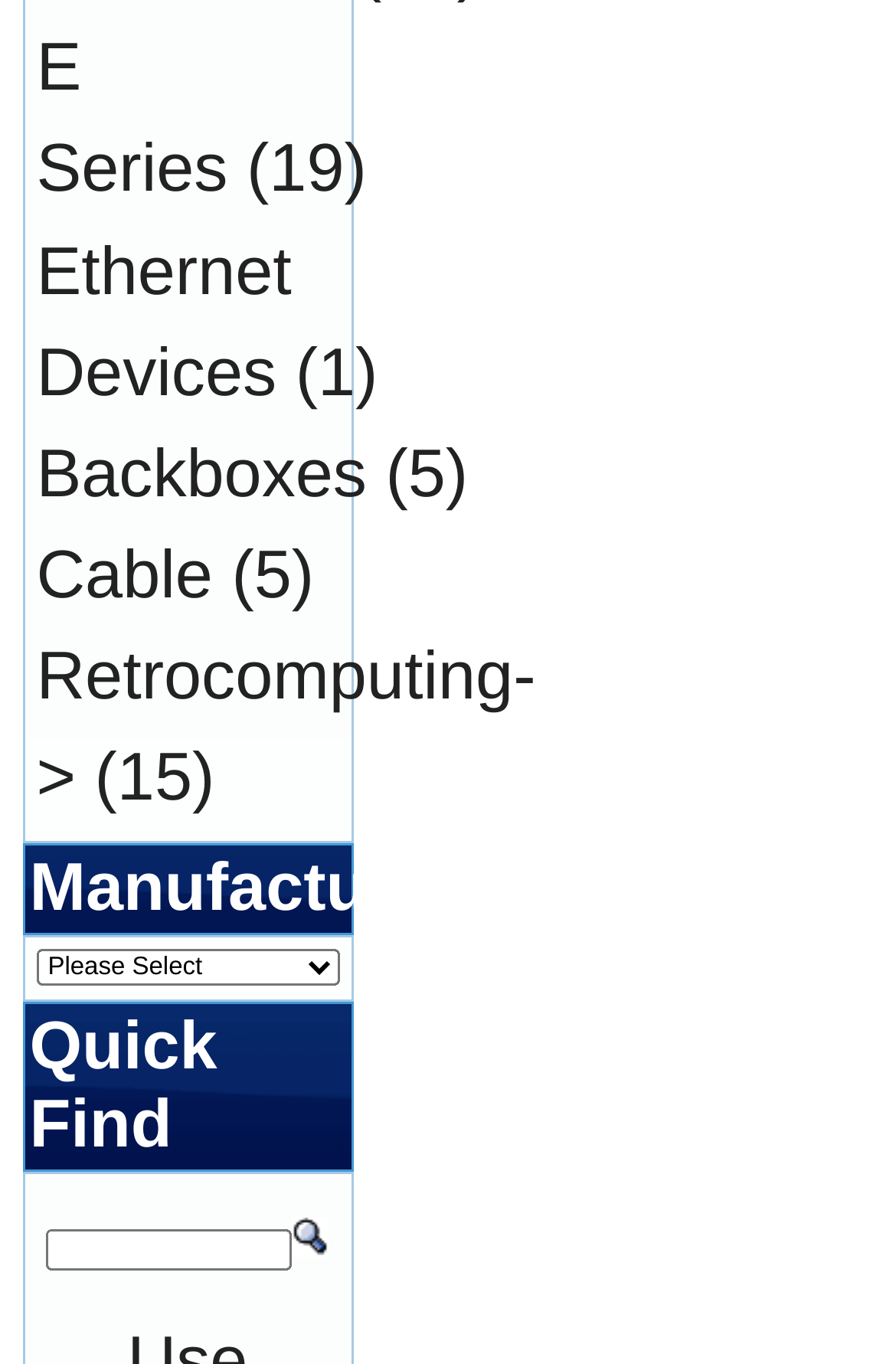Identify the bounding box coordinates for the element you need to click to achieve the following task: "Click on E Series". Provide the bounding box coordinates as four float numbers between 0 and 1, in the form [left, top, right, bottom].

[0.041, 0.022, 0.254, 0.152]